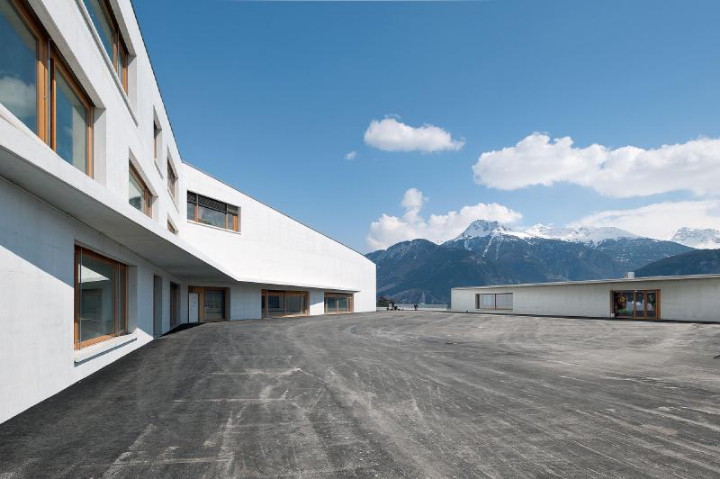Refer to the image and answer the question with as much detail as possible: What type of windows are used in the school complex?

According to the caption, the school complex features large wooden-framed windows, which allow natural light to flood the interior spaces. This suggests that the windows are framed with wood.